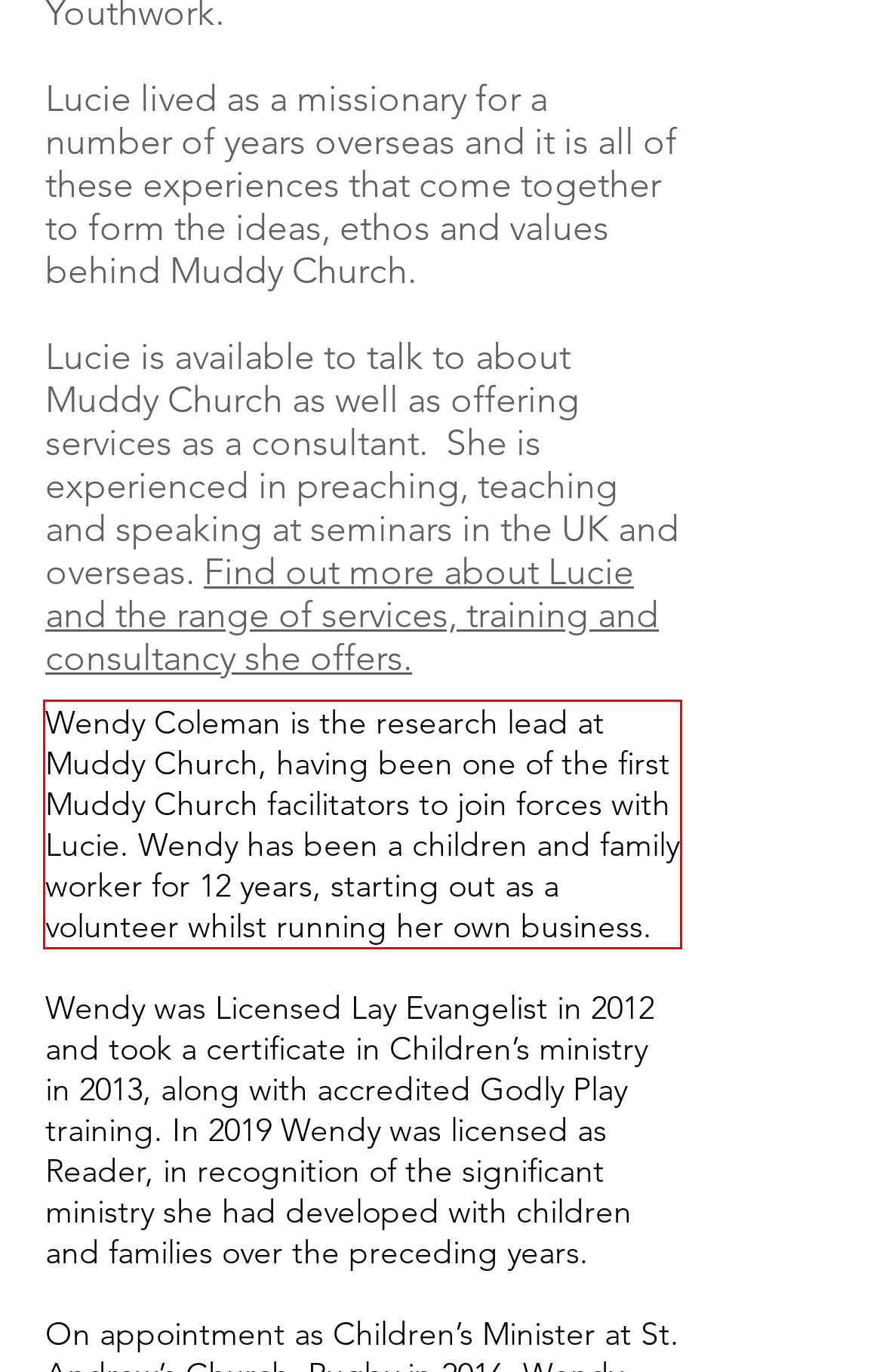Analyze the screenshot of a webpage where a red rectangle is bounding a UI element. Extract and generate the text content within this red bounding box.

Wendy Coleman is the research lead at Muddy Church, having been one of the first Muddy Church facilitators to join forces with Lucie. Wendy has been a children and family worker for 12 years, starting out as a volunteer whilst running her own business.